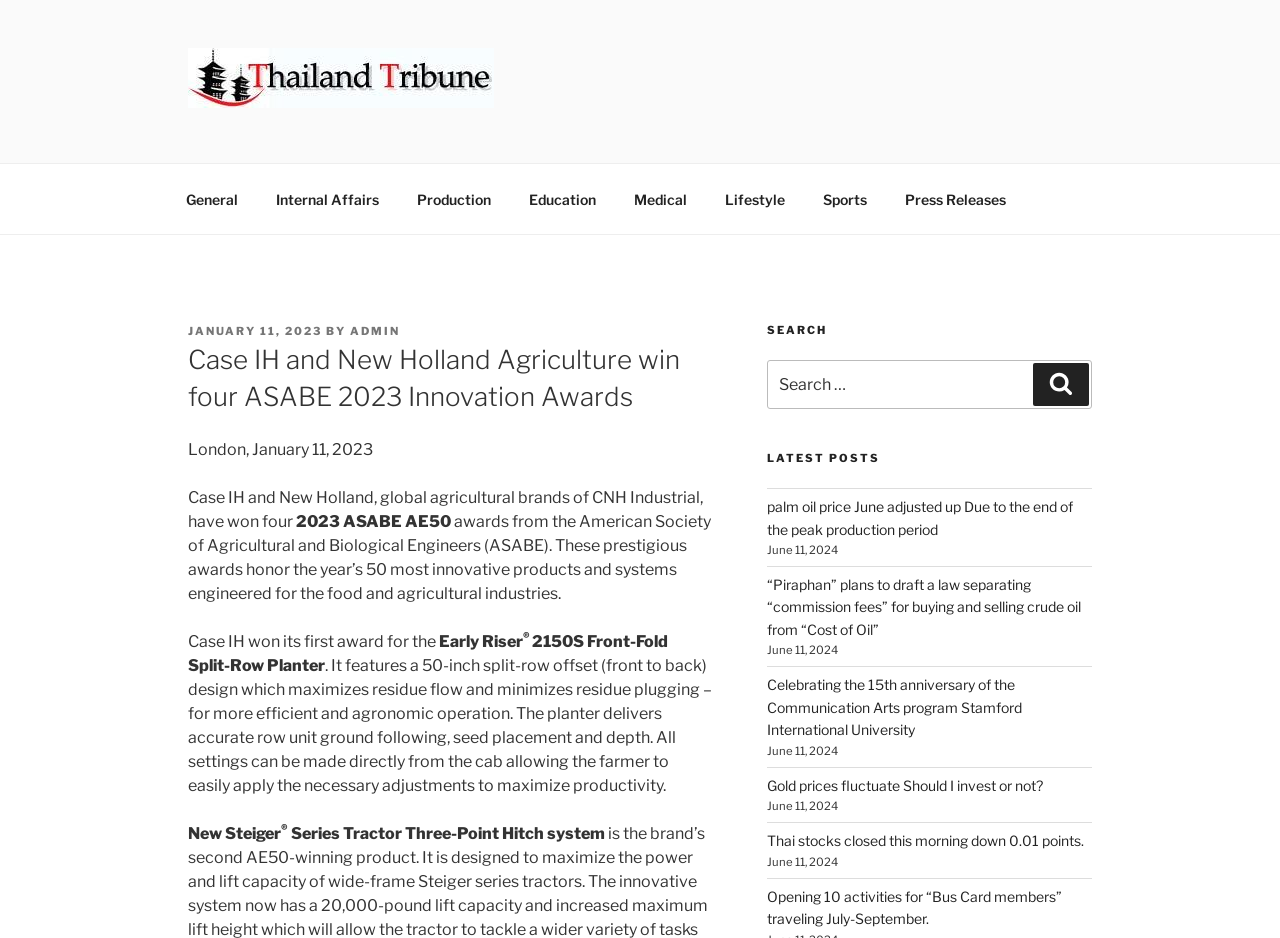Using the element description provided, determine the bounding box coordinates in the format (top-left x, top-left y, bottom-right x, bottom-right y). Ensure that all values are floating point numbers between 0 and 1. Element description: Education

[0.399, 0.186, 0.479, 0.238]